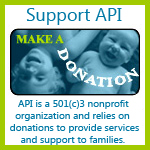Please provide a detailed answer to the question below based on the screenshot: 
What is the focus of API's mission?

The caption states that API is dedicated to assisting families, which suggests that the organization's mission is focused on providing support and services to families in need.